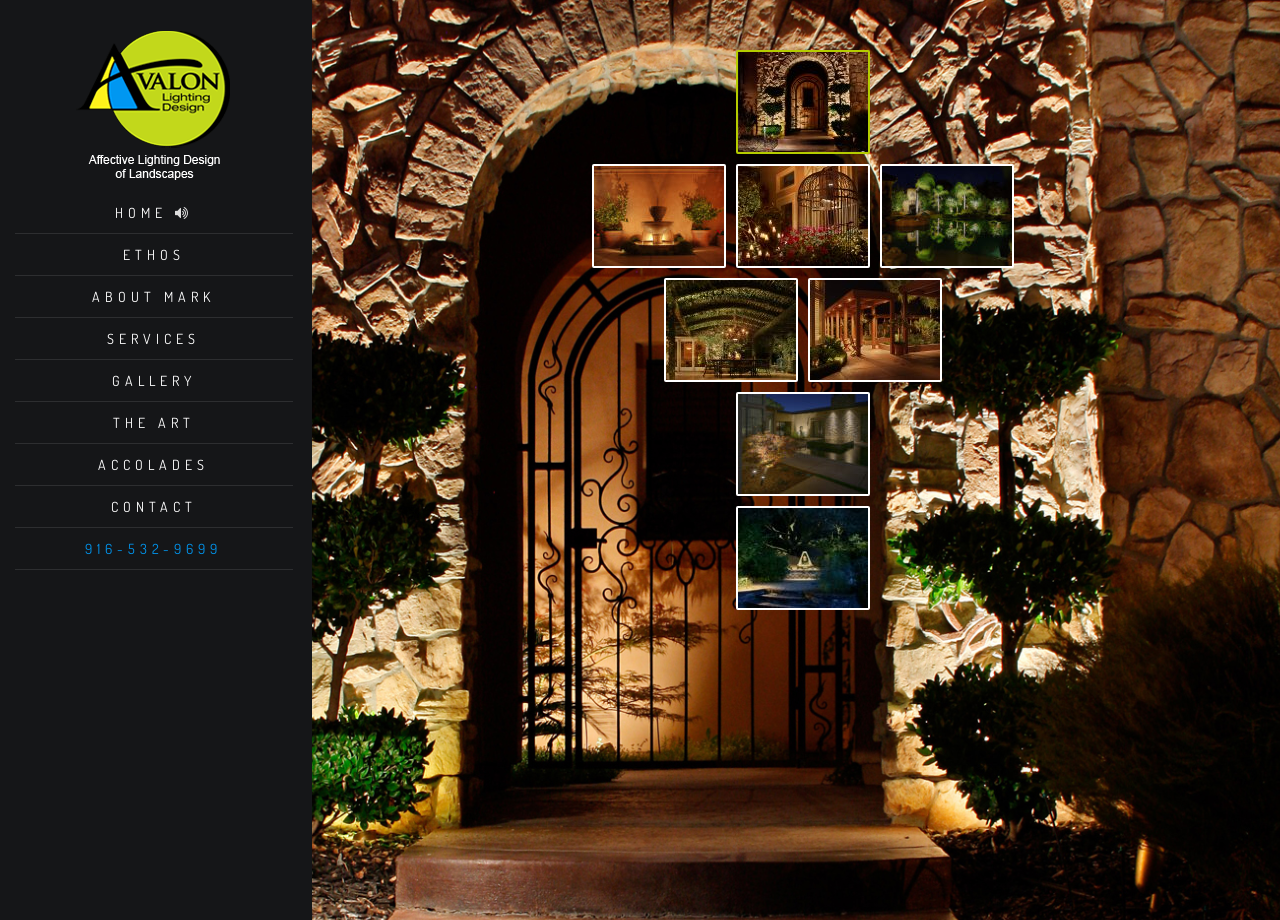What is the phone number on the webpage?
Using the information from the image, answer the question thoroughly.

I found a link element with the OCR text '916-532-9699', which is likely a phone number. This phone number is probably a contact number for the company or individual represented on the webpage.